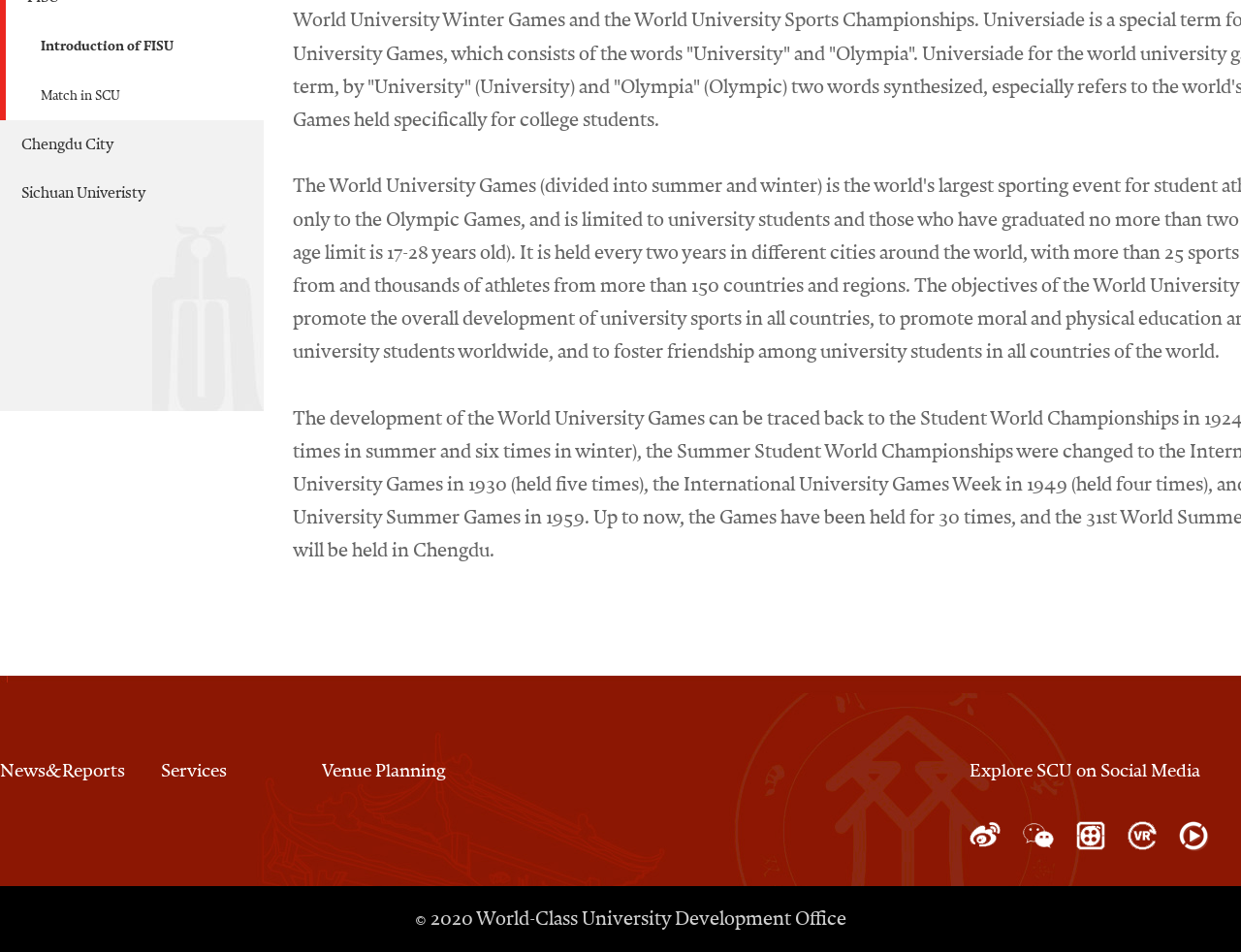Based on the provided description, "Match in SCU", find the bounding box of the corresponding UI element in the screenshot.

[0.022, 0.093, 0.097, 0.109]